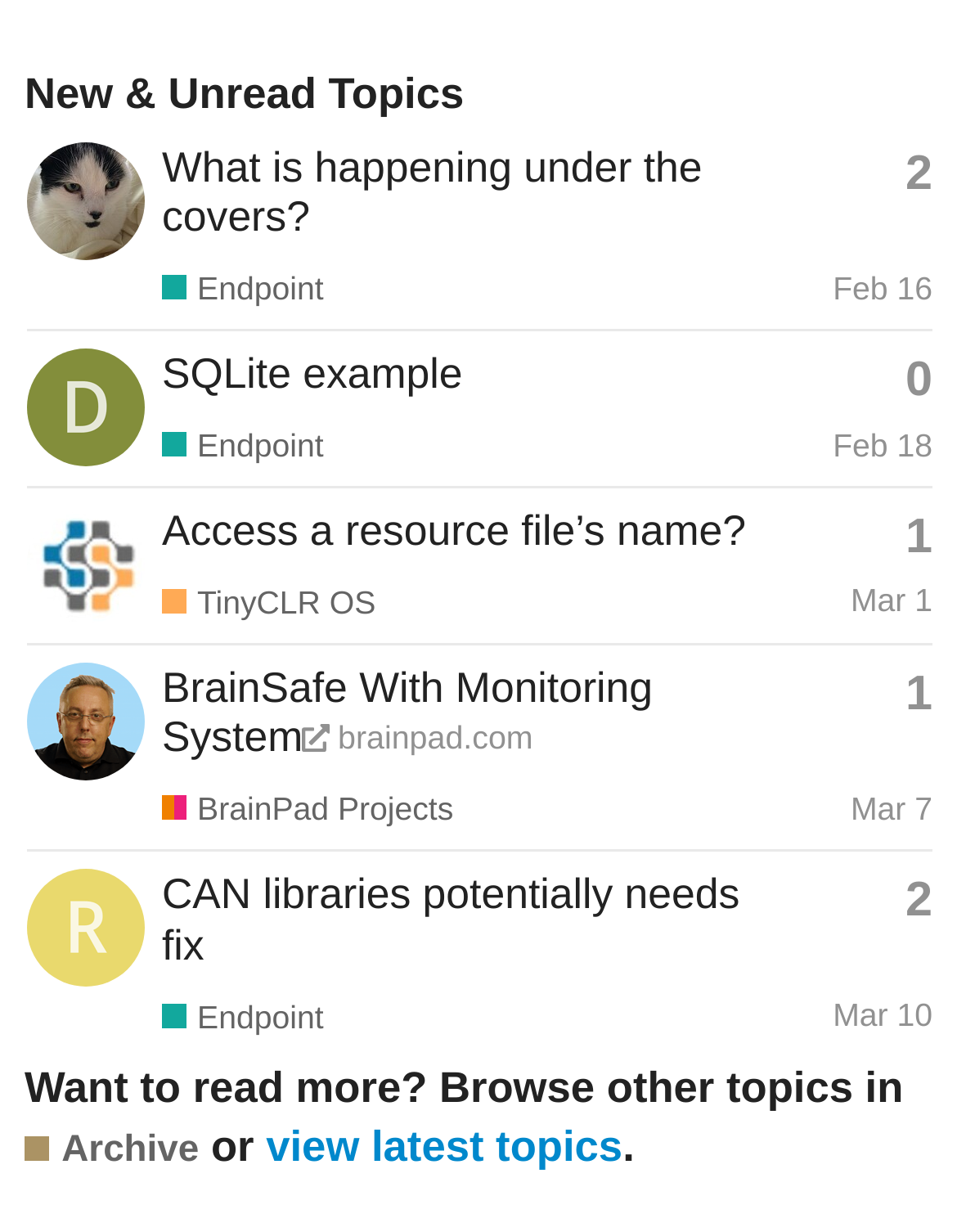Determine the bounding box coordinates for the region that must be clicked to execute the following instruction: "View latest topics".

[0.278, 0.911, 0.651, 0.951]